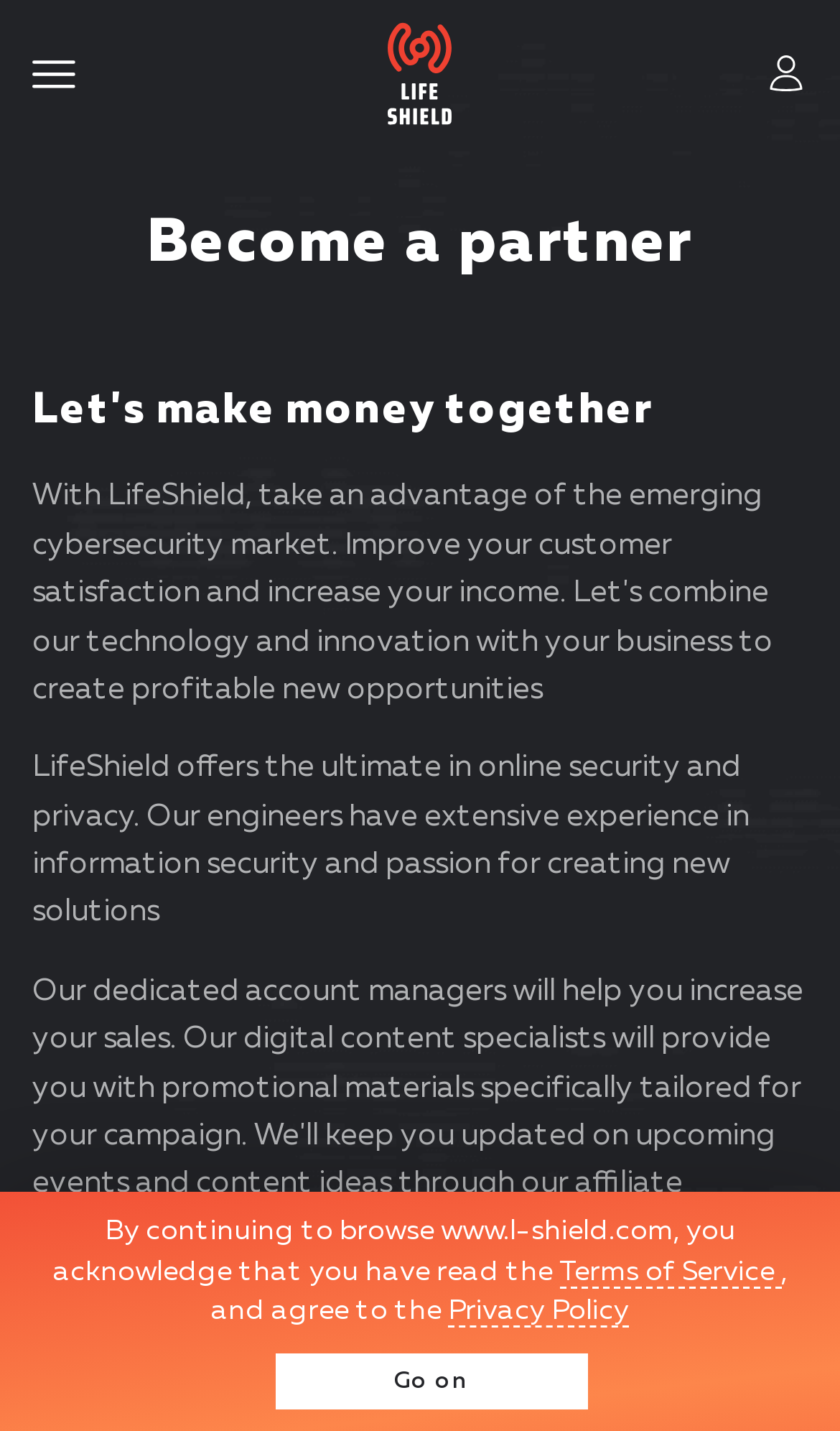Please reply to the following question using a single word or phrase: 
What is the relationship between the website and the user?

Partnership